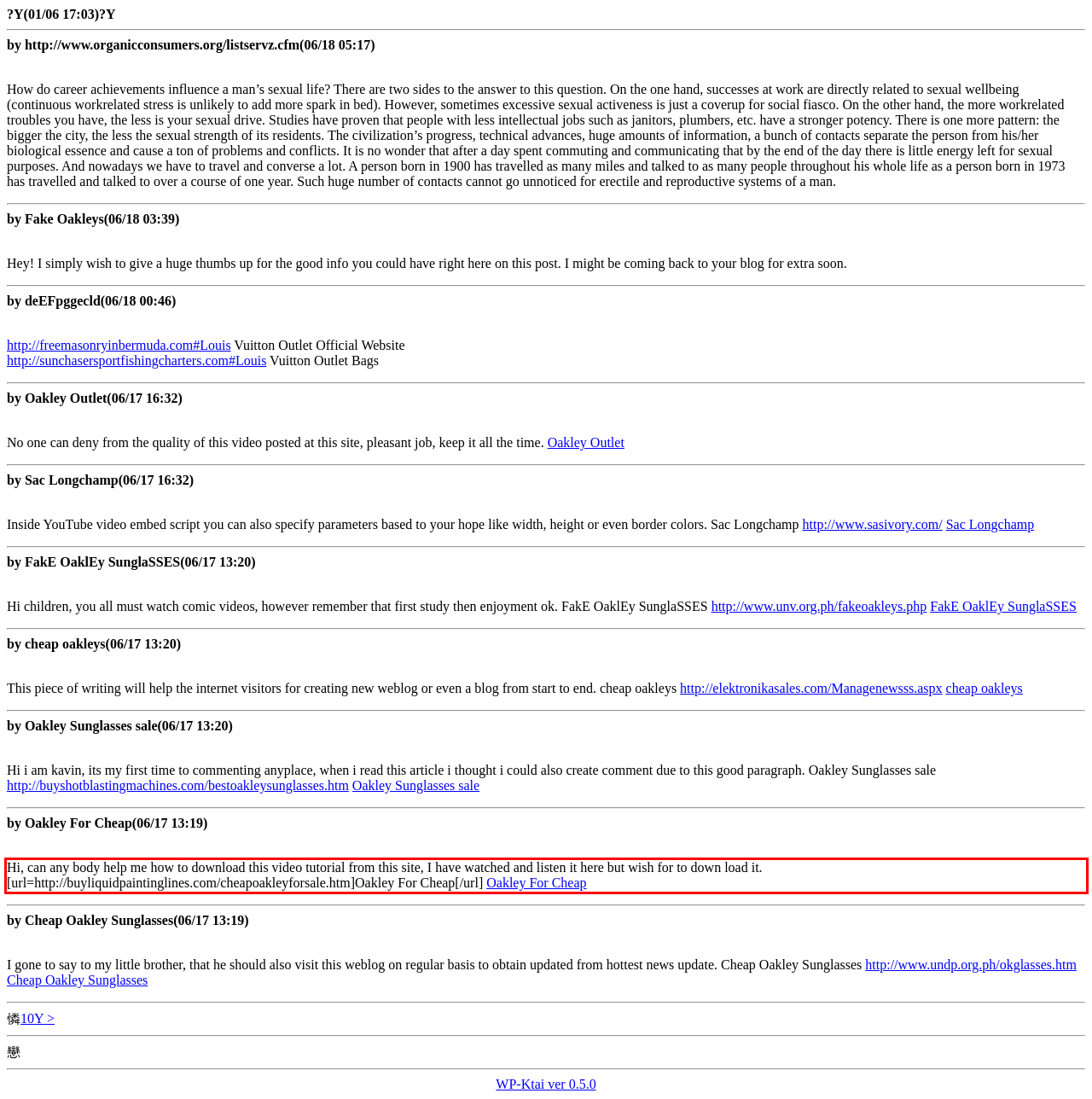You are provided with a screenshot of a webpage containing a red bounding box. Please extract the text enclosed by this red bounding box.

Hi, can any body help me how to download this video tutorial from this site, I have watched and listen it here but wish for to down load it. [url=http://buyliquidpaintinglines.com/cheapoakleyforsale.htm]Oakley For Cheap[/url] Oakley For Cheap